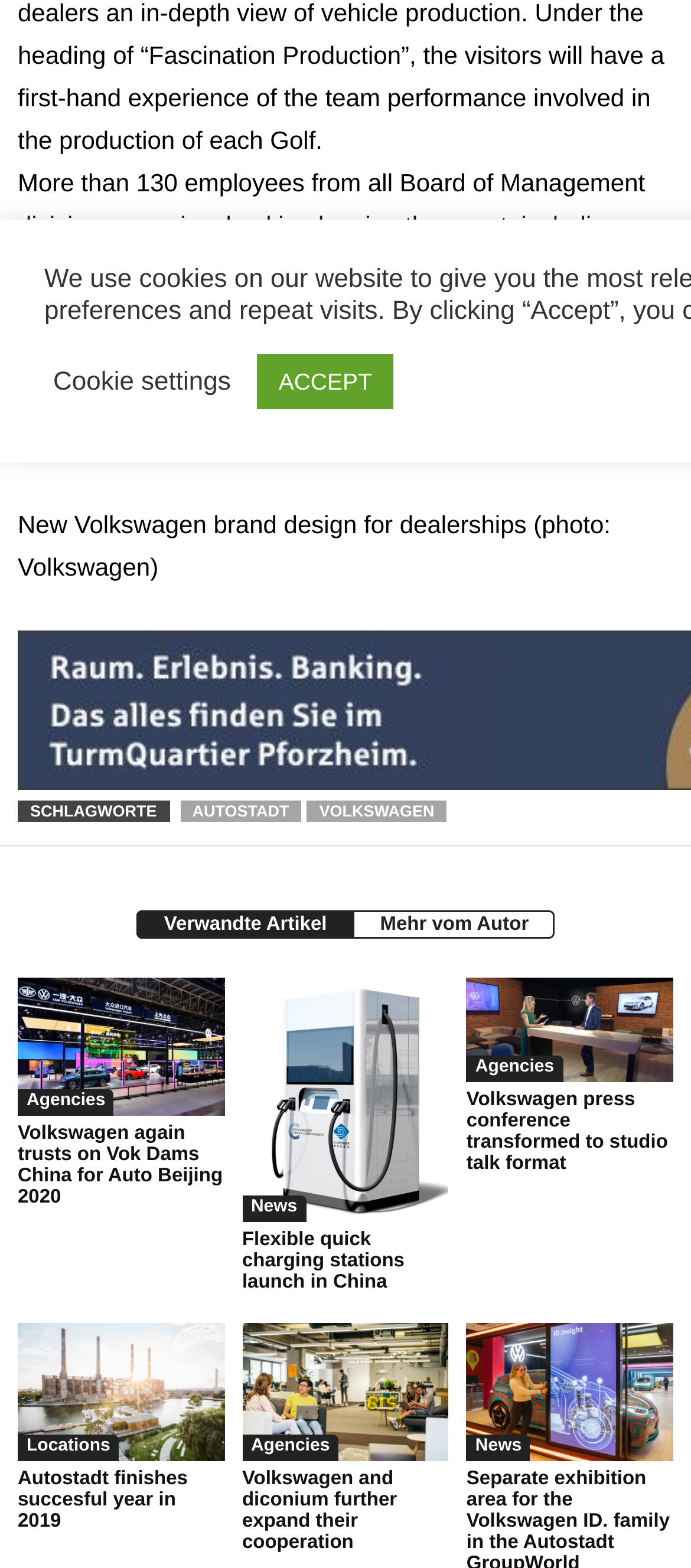Pinpoint the bounding box coordinates of the area that must be clicked to complete this instruction: "Learn more about Agencies".

[0.026, 0.694, 0.165, 0.711]